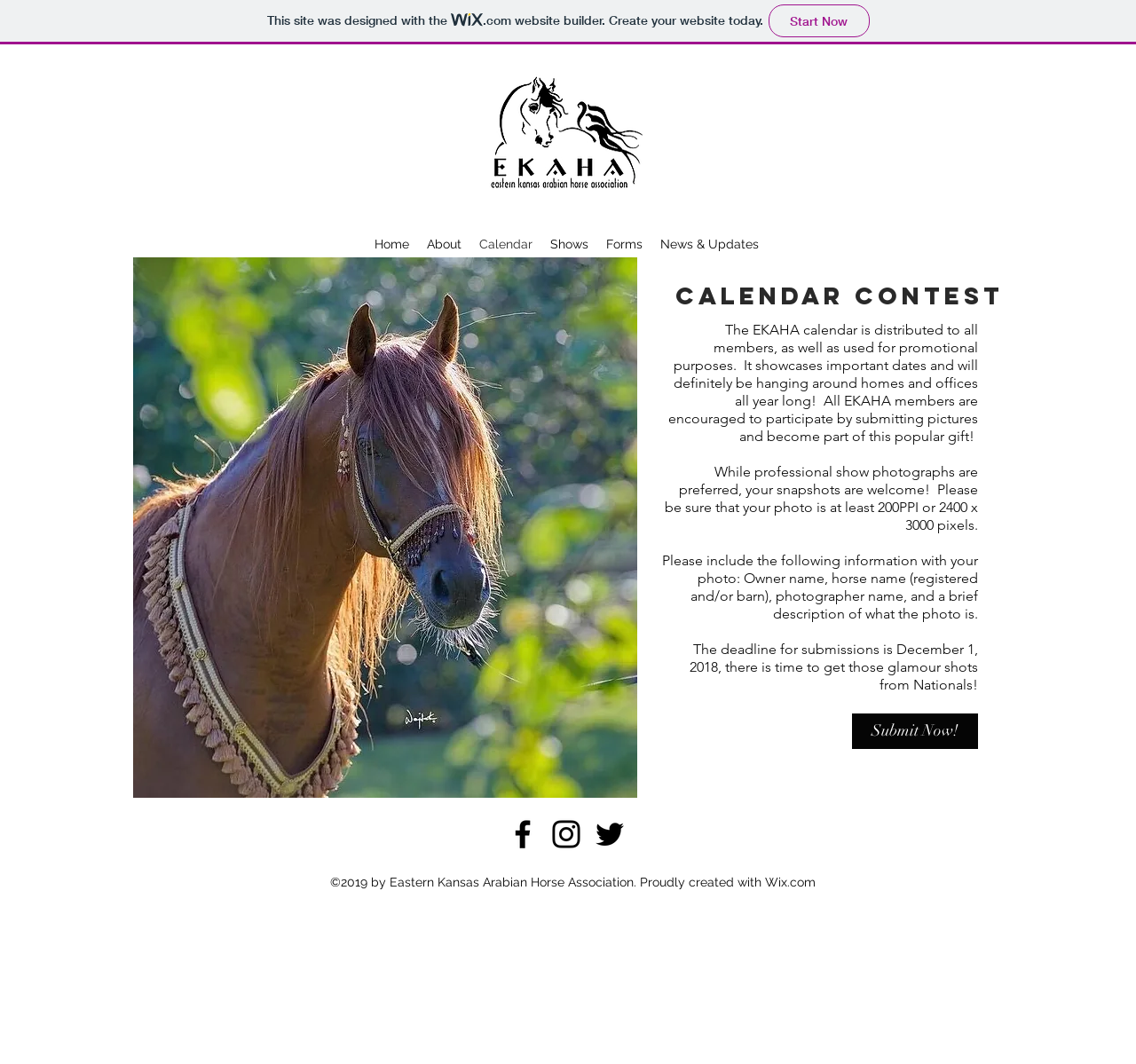Determine the bounding box coordinates of the region to click in order to accomplish the following instruction: "Click the 'Submit Now!' button". Provide the coordinates as four float numbers between 0 and 1, specifically [left, top, right, bottom].

[0.75, 0.671, 0.861, 0.704]